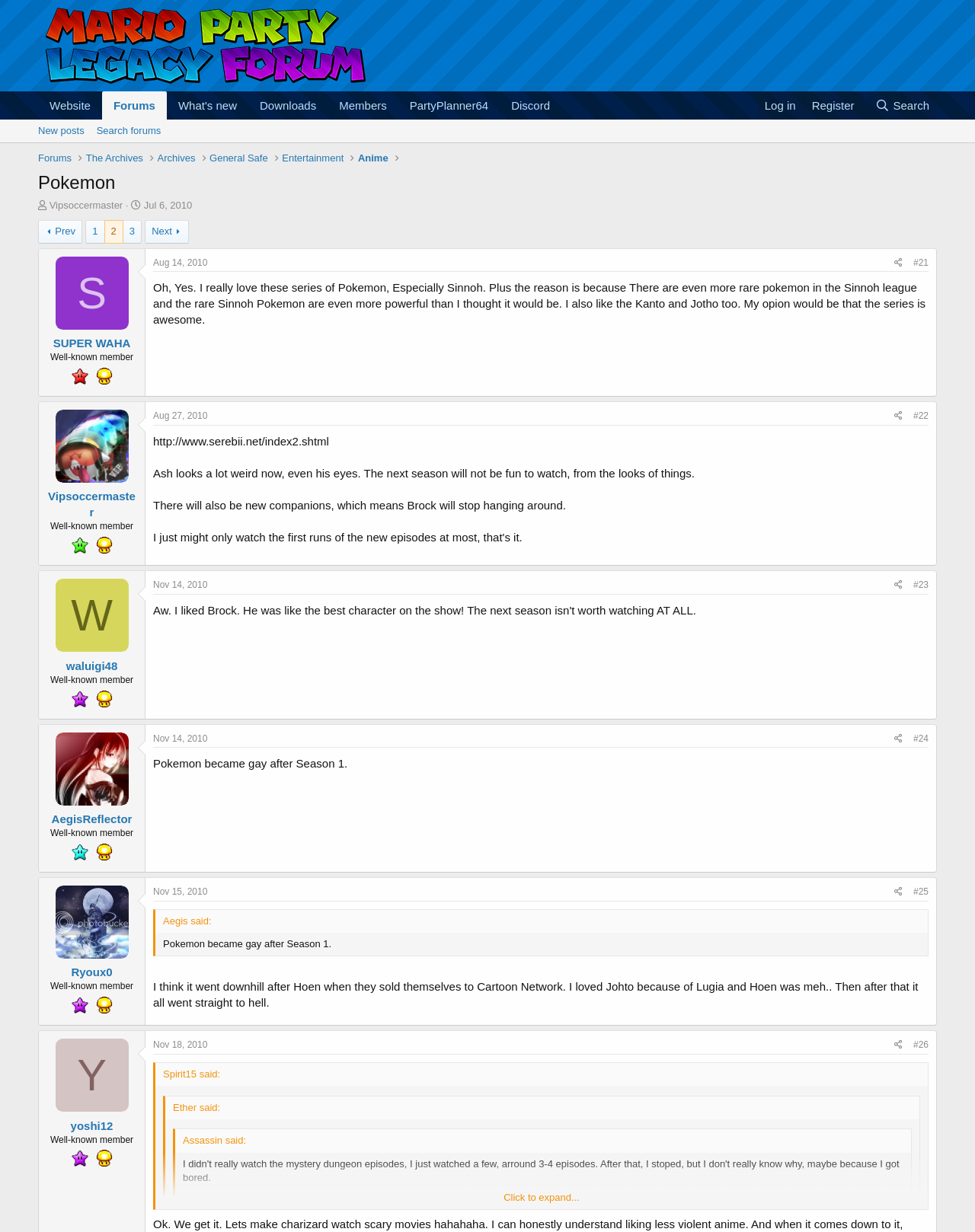Find and specify the bounding box coordinates that correspond to the clickable region for the instruction: "Click on the 'SUPER WAHA' link".

[0.057, 0.208, 0.132, 0.267]